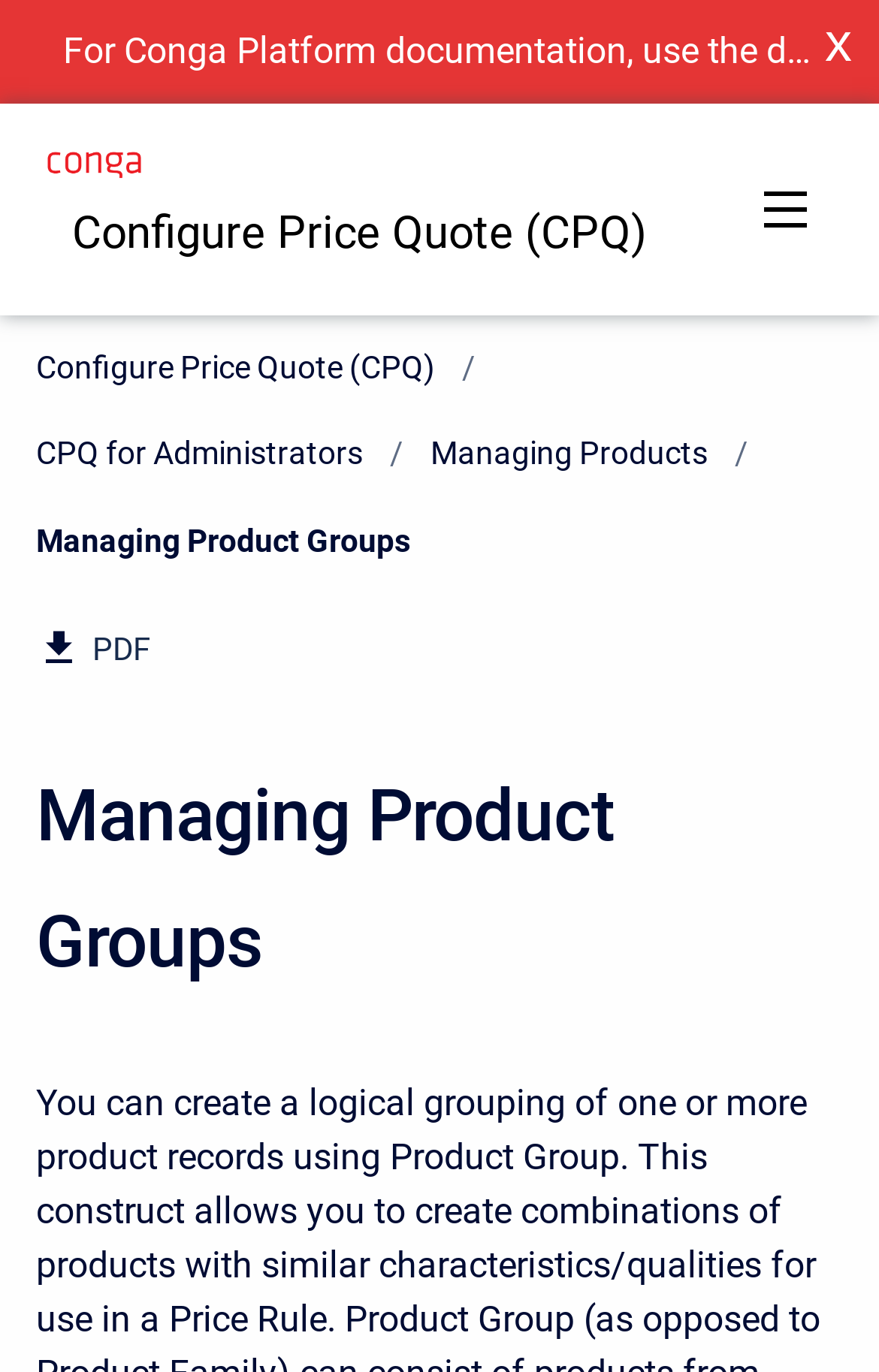Give a one-word or short phrase answer to this question: 
What is the current page about?

Managing Product Groups